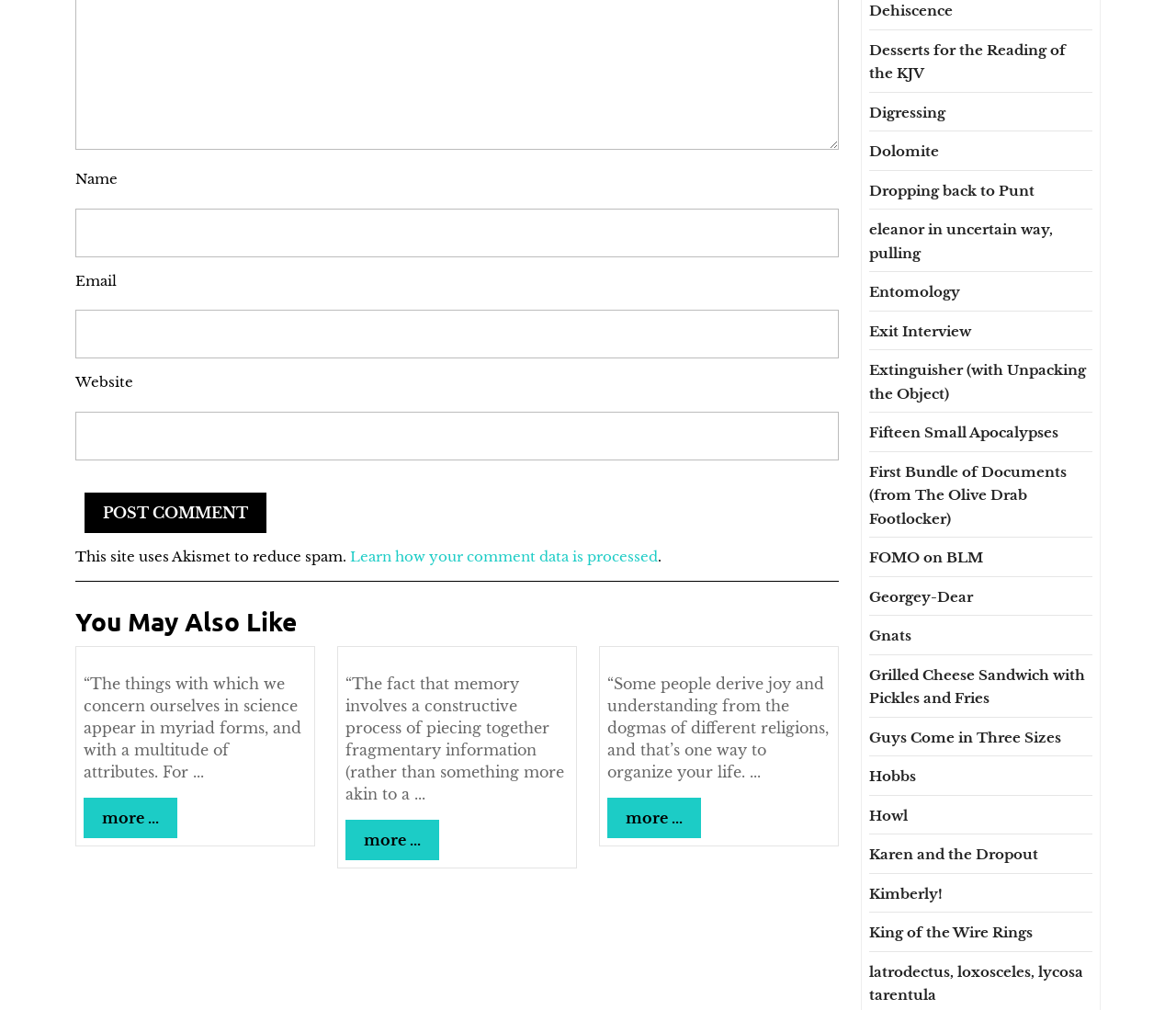Extract the bounding box coordinates of the UI element described: "more ...more ...". Provide the coordinates in the format [left, top, right, bottom] with values ranging from 0 to 1.

[0.516, 0.79, 0.596, 0.83]